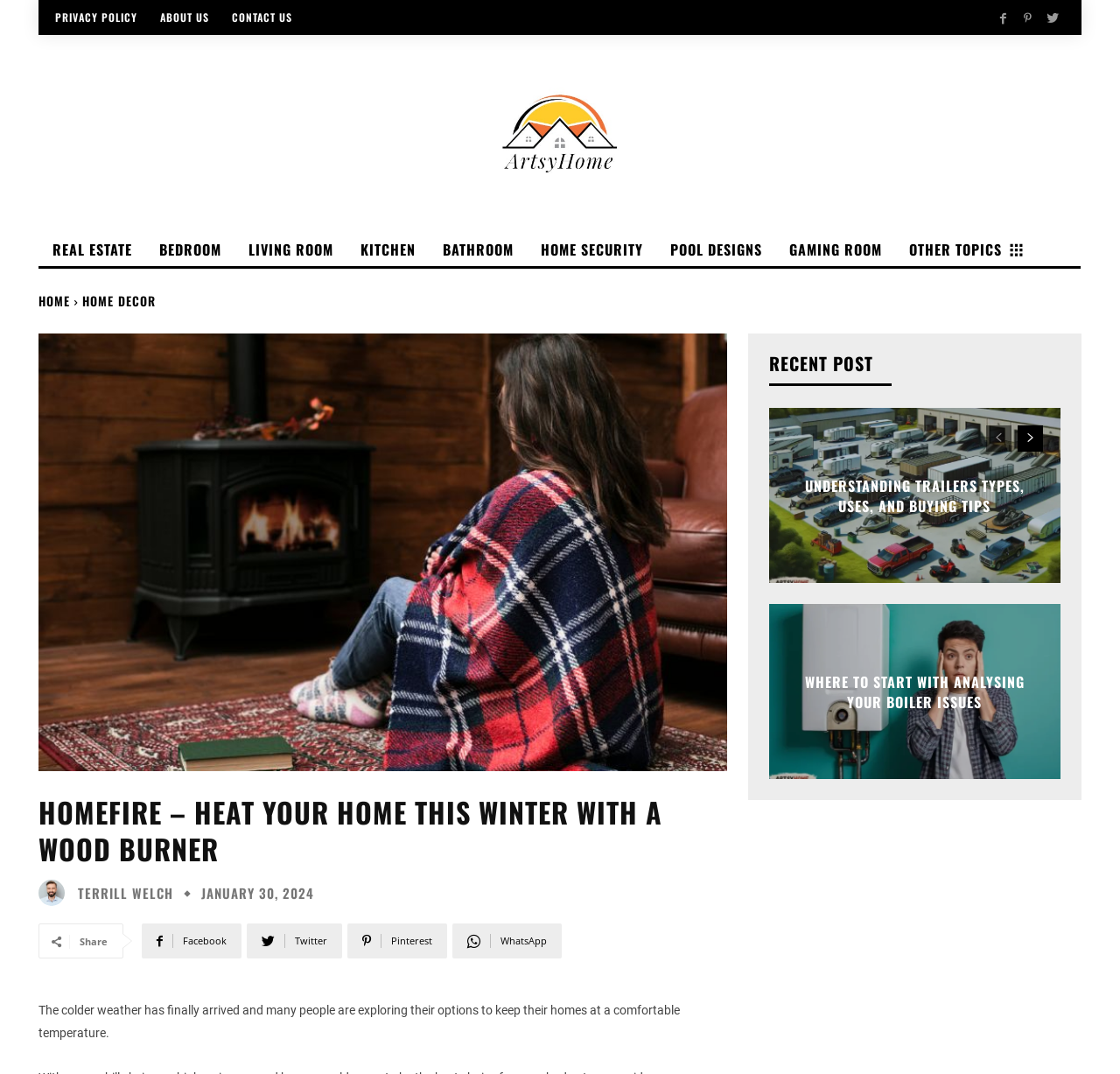Find the bounding box coordinates of the element I should click to carry out the following instruction: "Share on Facebook".

[0.127, 0.86, 0.216, 0.893]